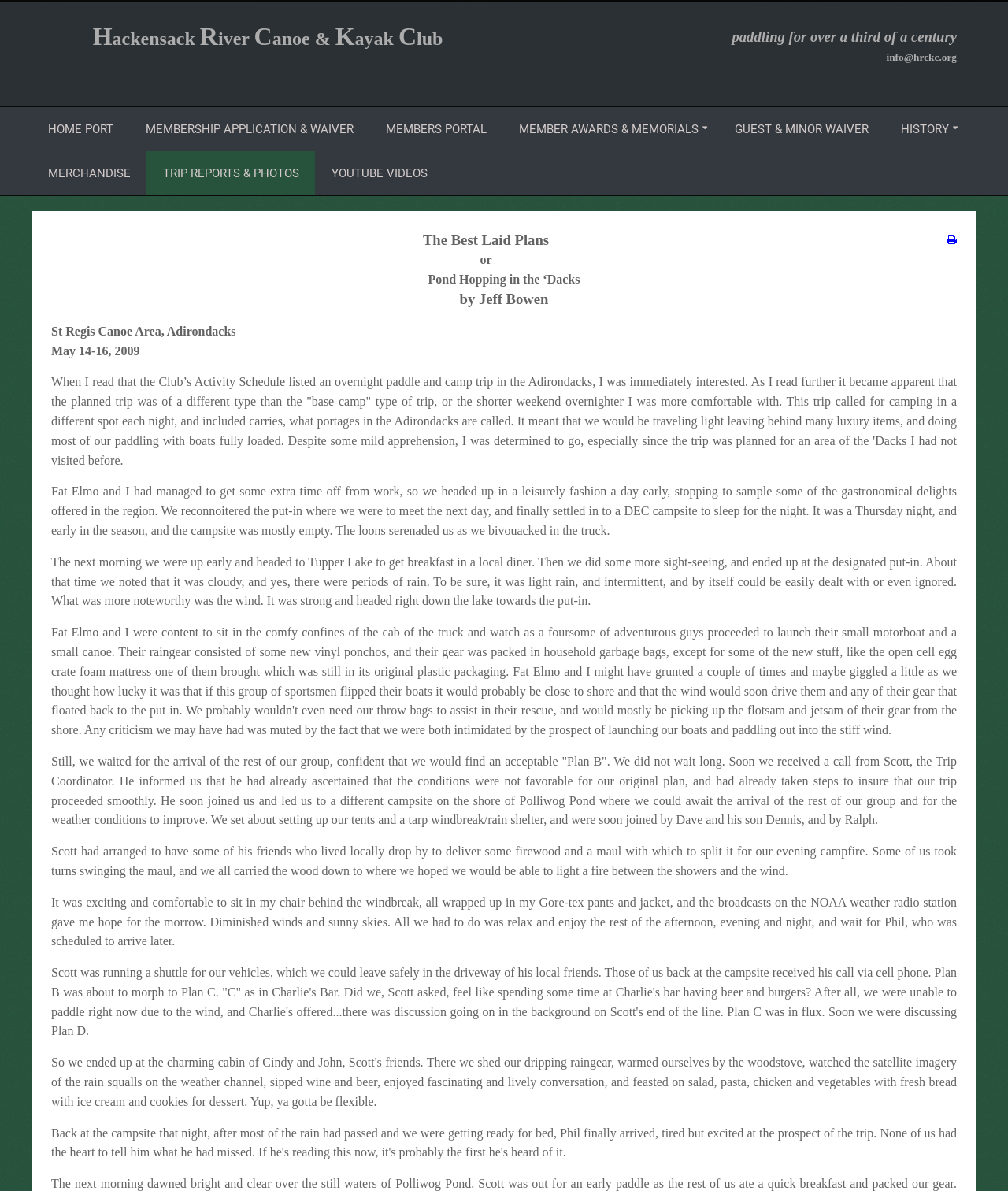Look at the image and write a detailed answer to the question: 
What is the title of the first trip report?

The first trip report is titled 'The Best Laid Plans', which is indicated by the StaticText element with the text 'The Best Laid Plans'.